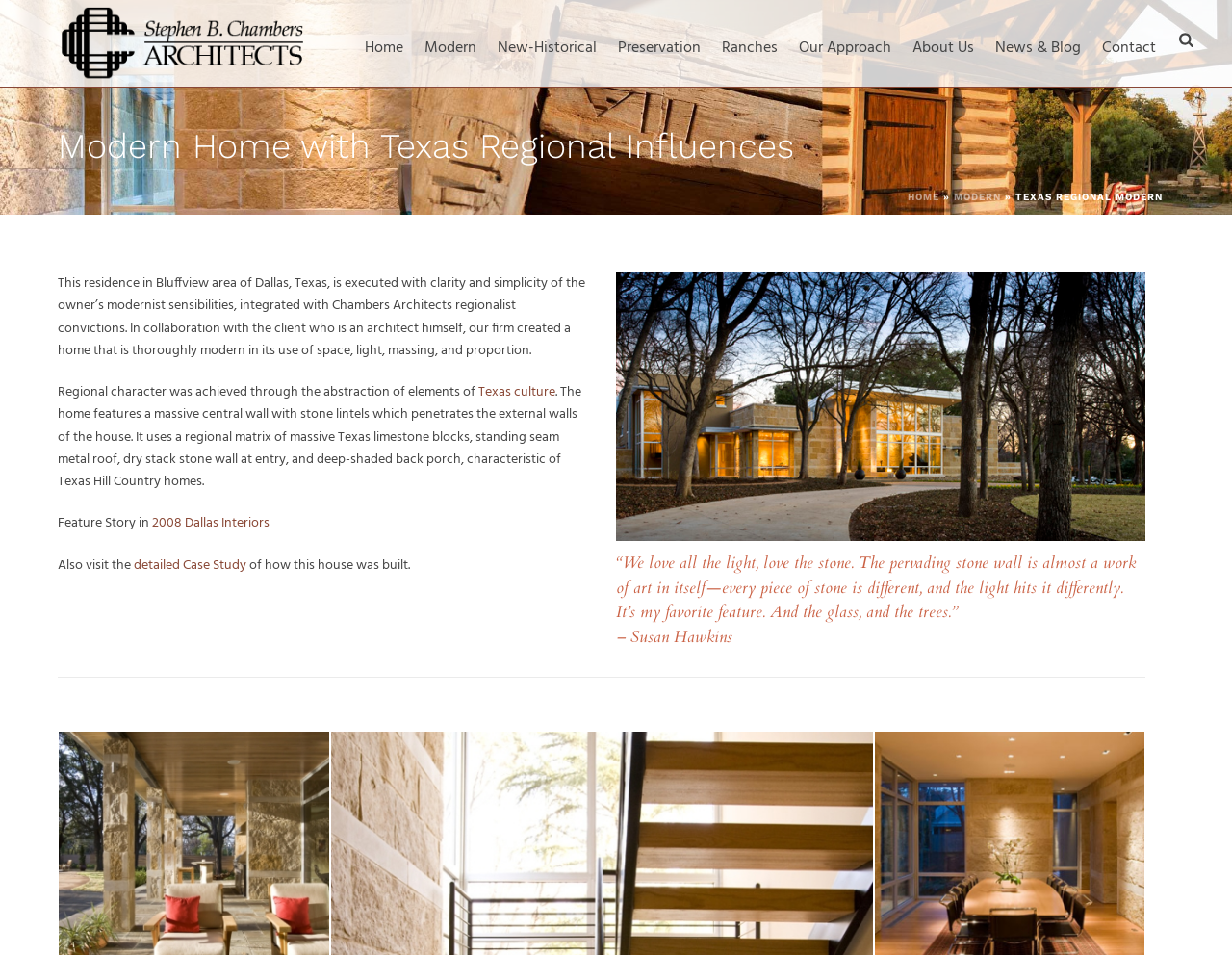Please extract the title of the webpage.

Modern Home with Texas Regional Influences